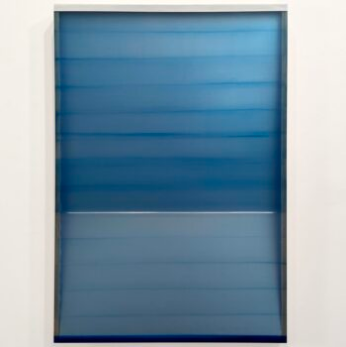Give a detailed account of the contents of the image.

This image presents a striking artwork by Heather Hutchison titled "It Isn’t Always Clear," created in 2019. The piece features a serene gradient of blues, arranged in horizontal bands that evoke a sense of calm and contemplative space. The subtle variations in tone create a depth that draws the viewer in, inviting introspection. The artwork's clean lines are framed simply, emphasizing the fluidity and tranquility of the color palette, making it a captivating piece for any gallery setting. This visual representation aligns with Hutchison's exploration of color and perception, aiming to transcend the ordinary and provoke thought through simplicity and elegance.